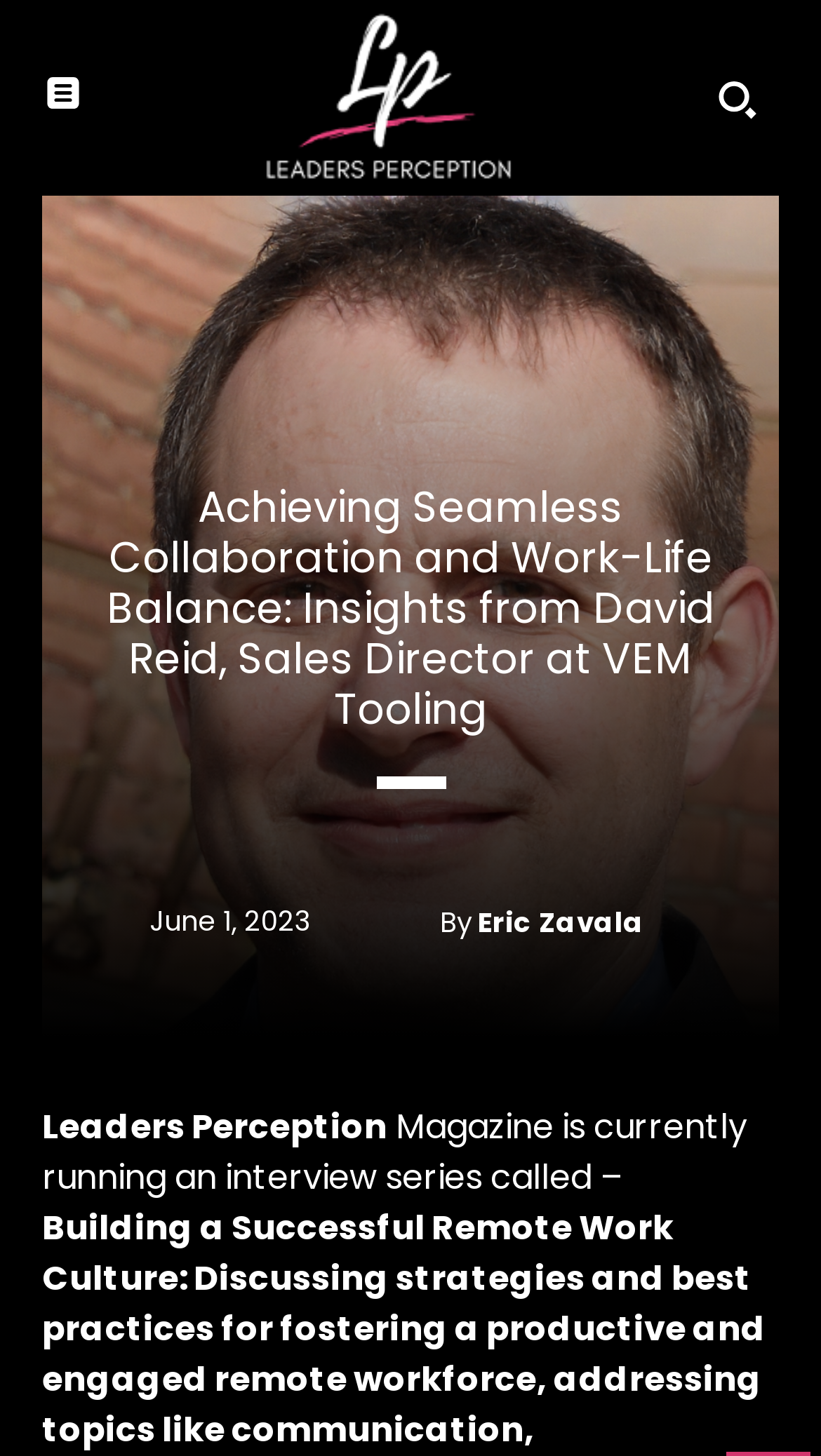Using the format (top-left x, top-left y, bottom-right x, bottom-right y), provide the bounding box coordinates for the described UI element. All values should be floating point numbers between 0 and 1: Eric Zavala

[0.582, 0.612, 0.785, 0.655]